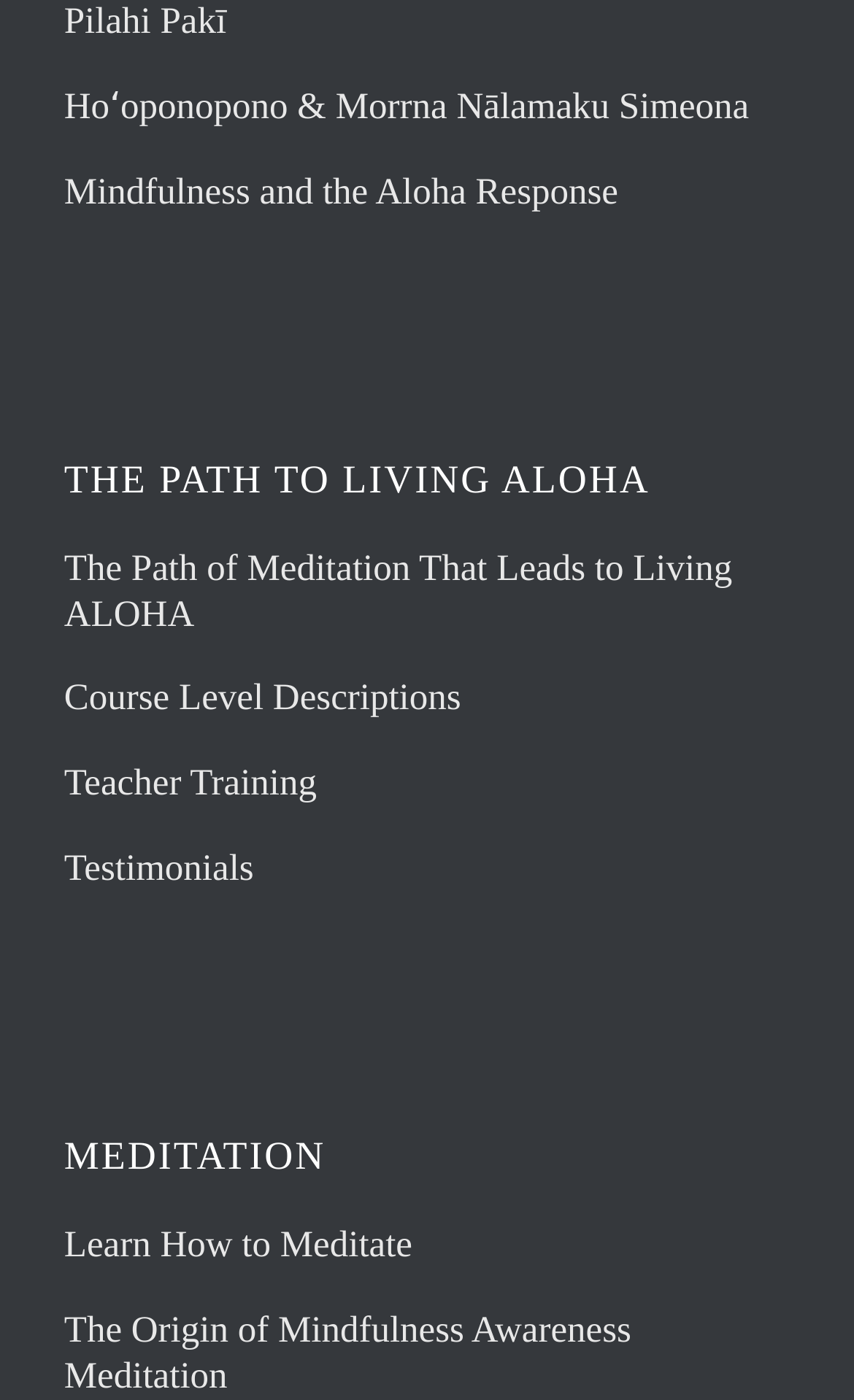Provide the bounding box coordinates of the UI element this sentence describes: "Teacher Training".

[0.075, 0.544, 0.371, 0.574]